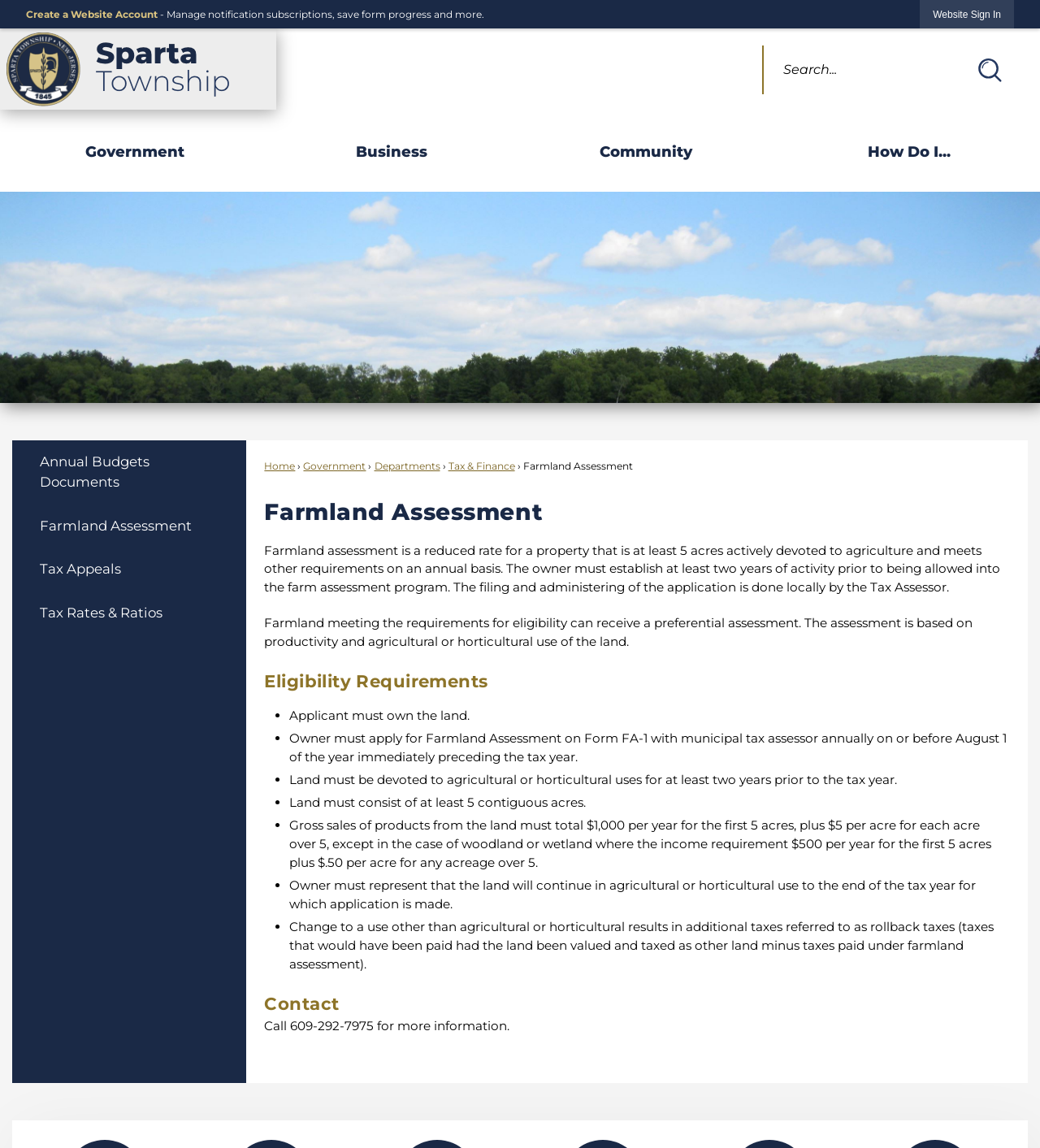Who can be contacted for more information on farmland assessment?
Please answer the question with as much detail as possible using the screenshot.

The webpage provides a contact number, 609-292-7975, for individuals seeking more information on farmland assessment. This suggests that callers can reach out to this number to inquire about the program or seek guidance on the application process.